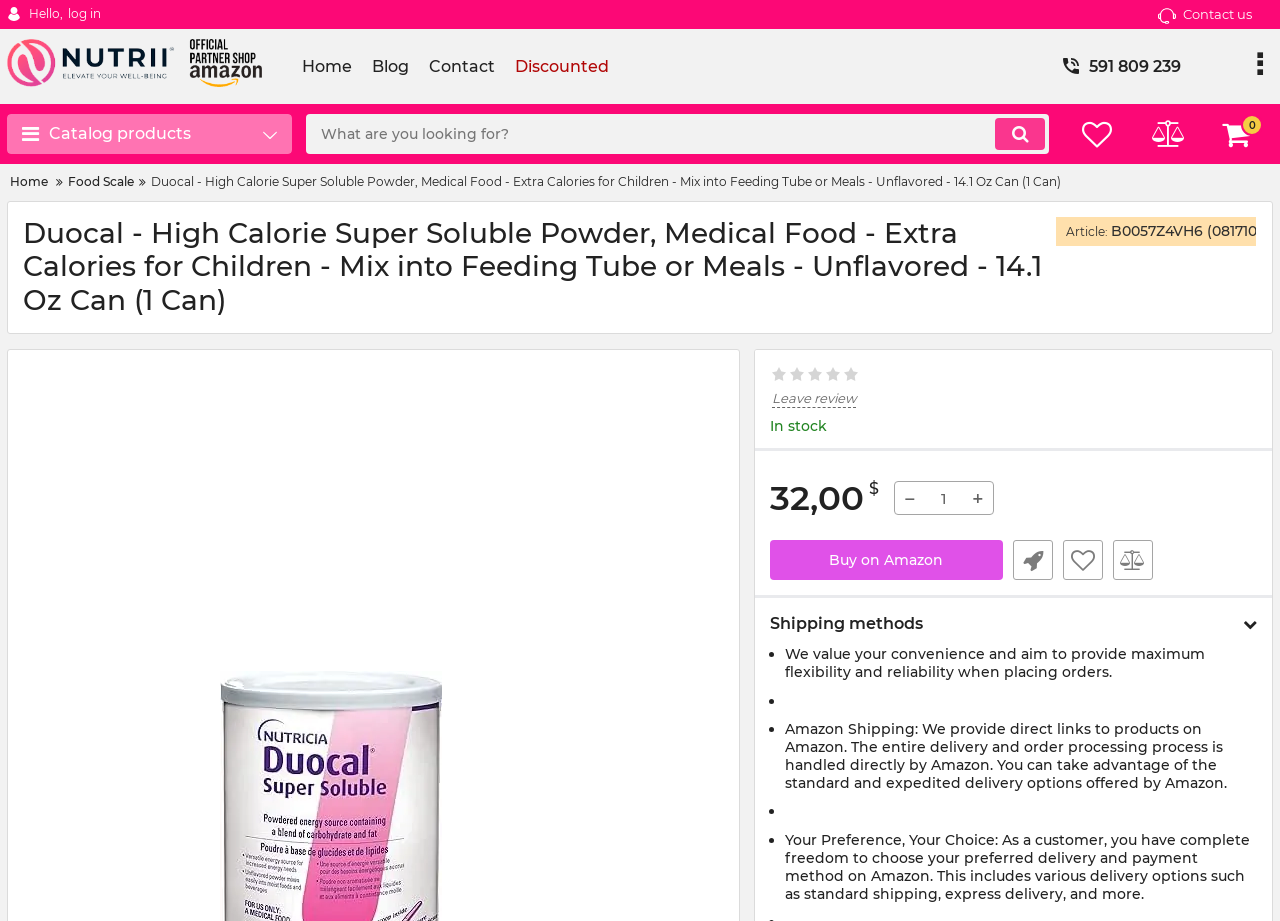Answer the question below using just one word or a short phrase: 
What is the current stock status?

In stock